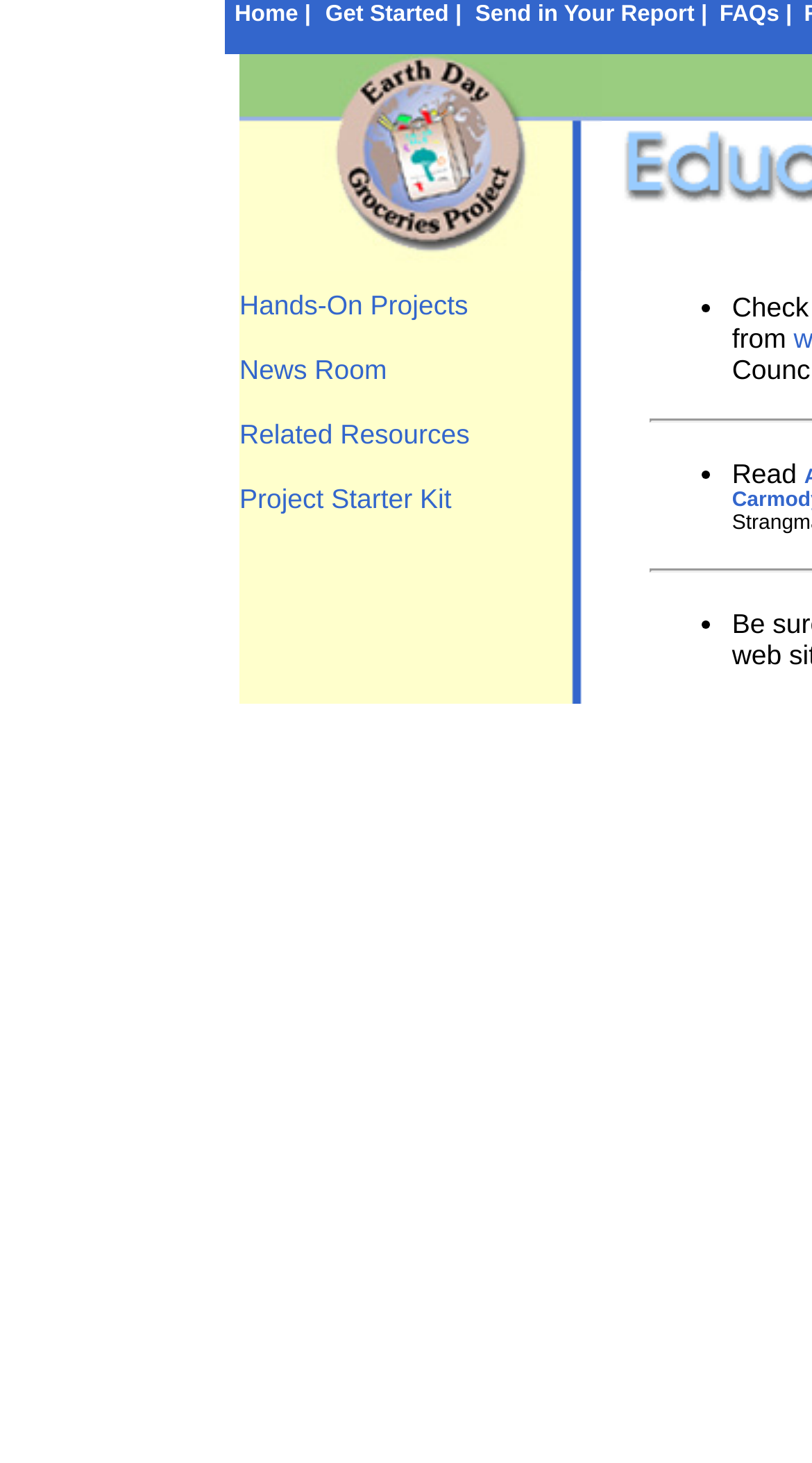Find the bounding box of the UI element described as: "Related Resources". The bounding box coordinates should be given as four float values between 0 and 1, i.e., [left, top, right, bottom].

[0.295, 0.286, 0.578, 0.307]